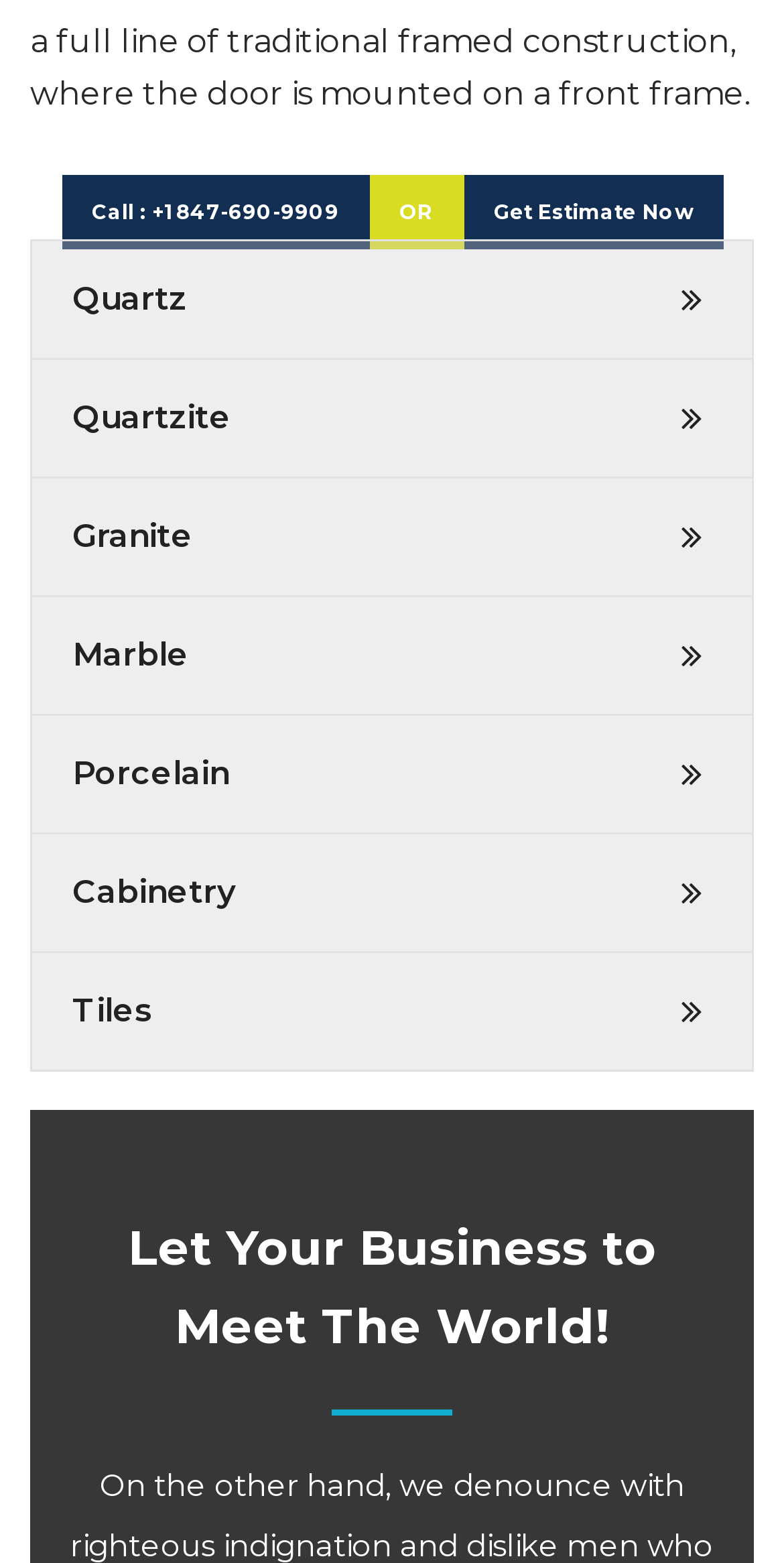Please locate the bounding box coordinates of the element that should be clicked to complete the given instruction: "Call the phone number".

[0.078, 0.112, 0.471, 0.16]